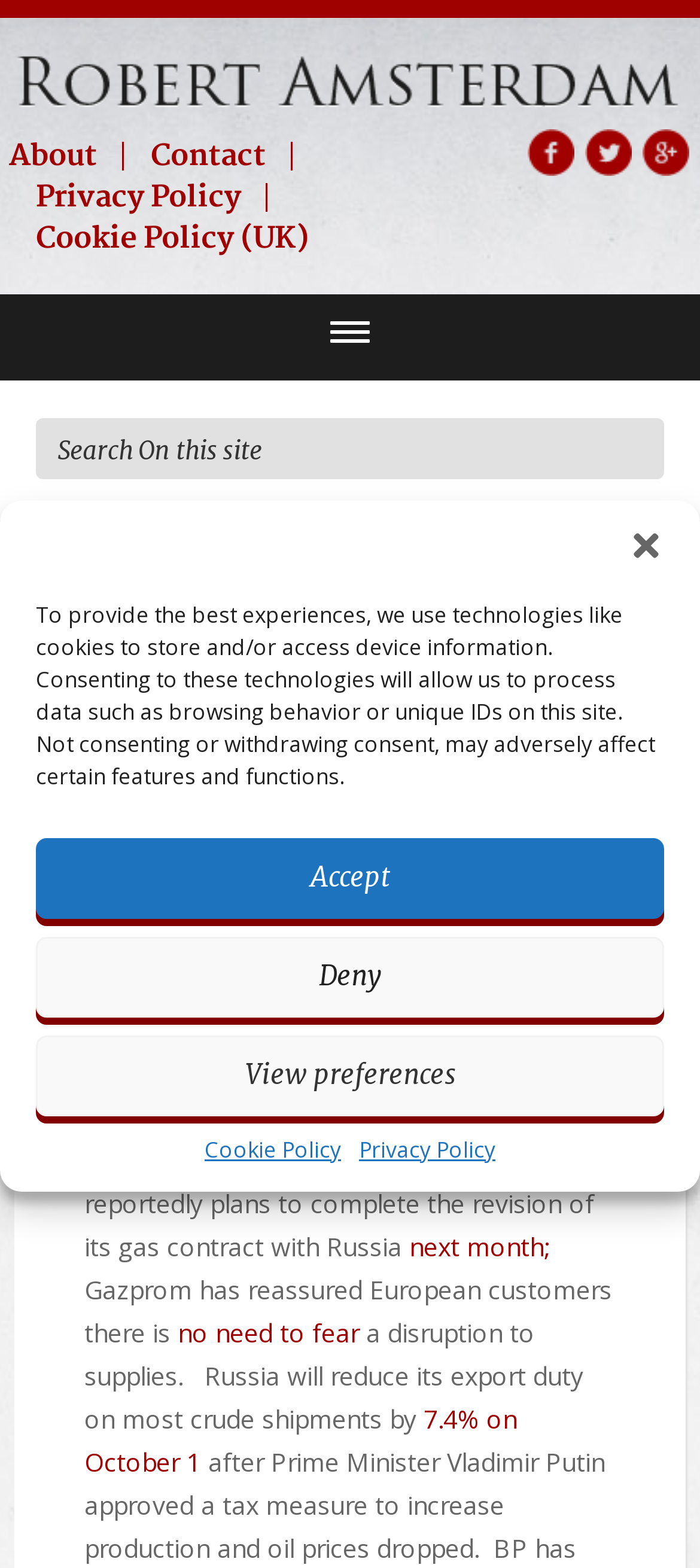Respond with a single word or phrase for the following question: 
Is there a search function on the webpage?

Yes